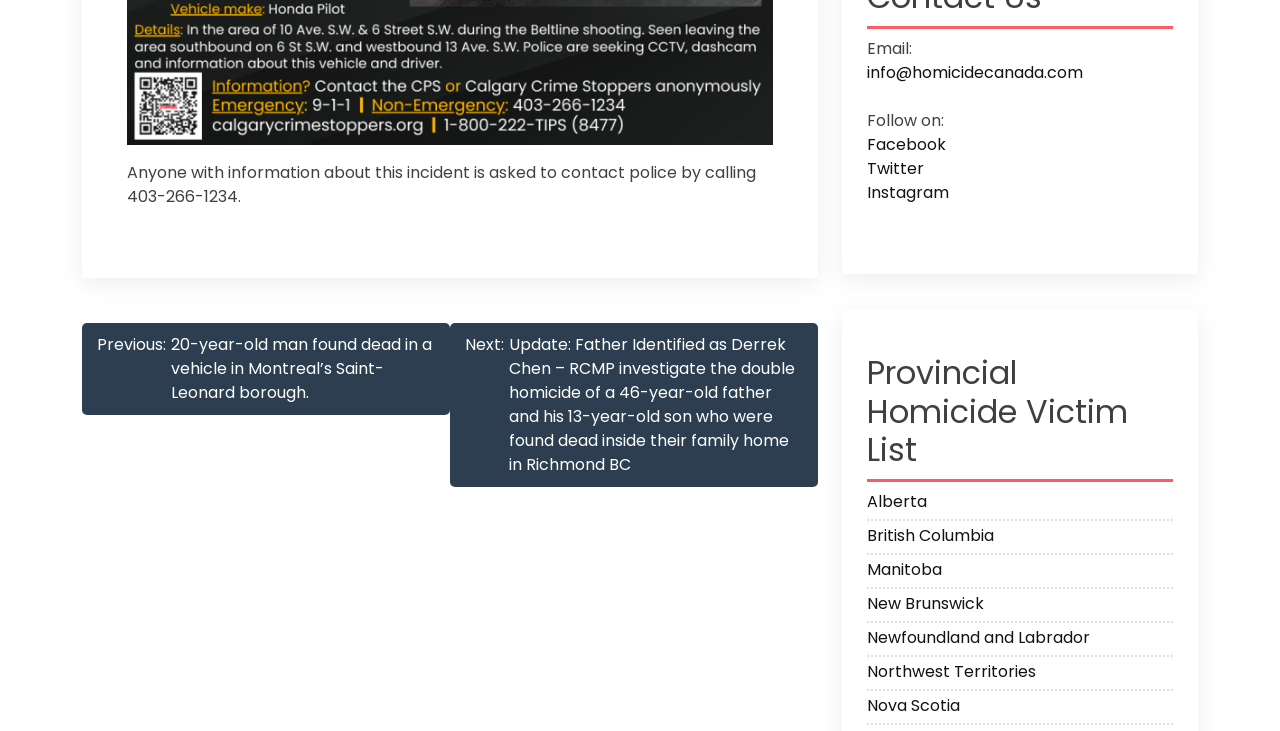Determine the bounding box coordinates for the region that must be clicked to execute the following instruction: "View Alberta homicide victims".

[0.677, 0.671, 0.916, 0.71]